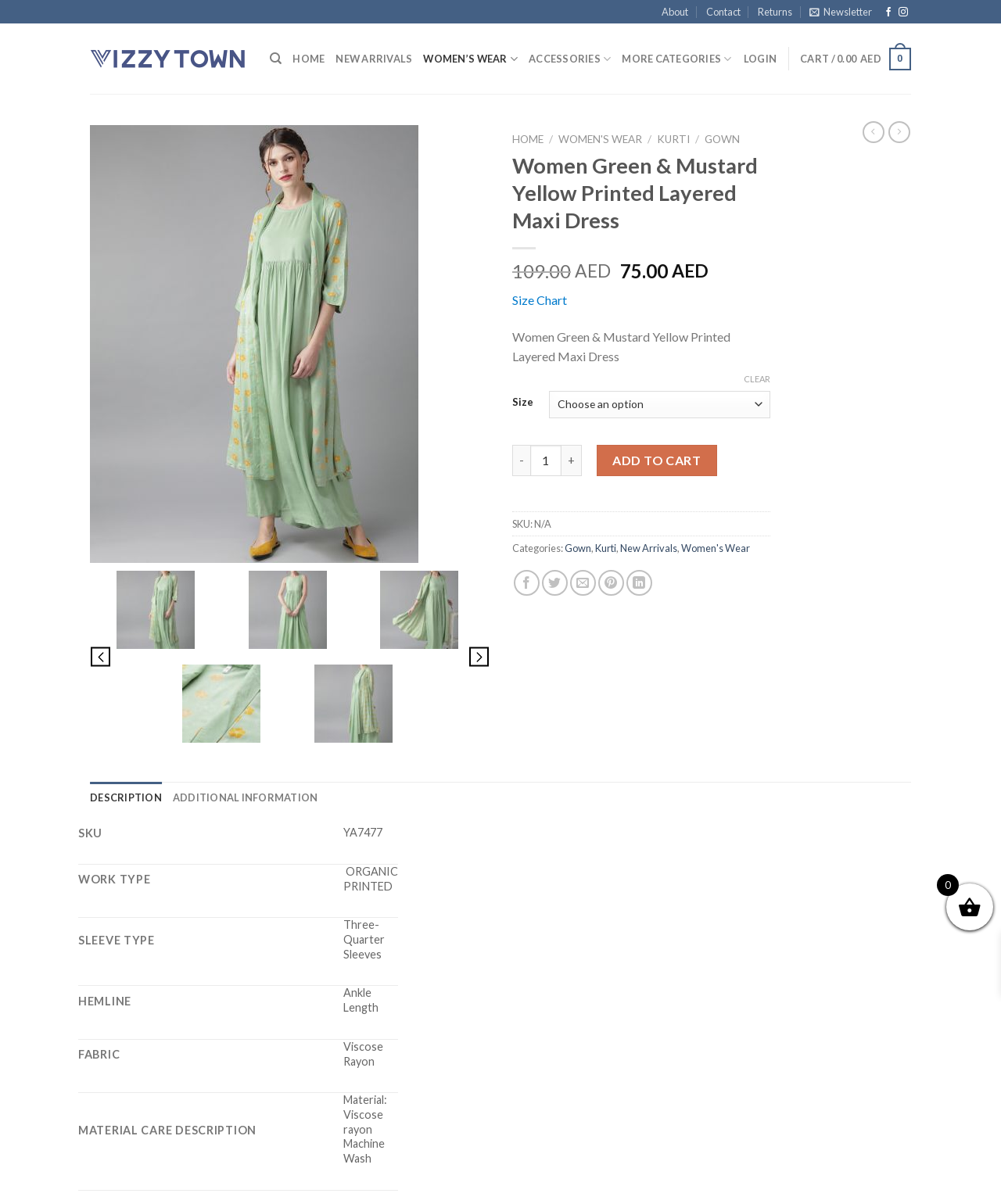Please find the bounding box coordinates in the format (top-left x, top-left y, bottom-right x, bottom-right y) for the given element description. Ensure the coordinates are floating point numbers between 0 and 1. Description: Cart / 0.00AED 0

[0.799, 0.031, 0.91, 0.067]